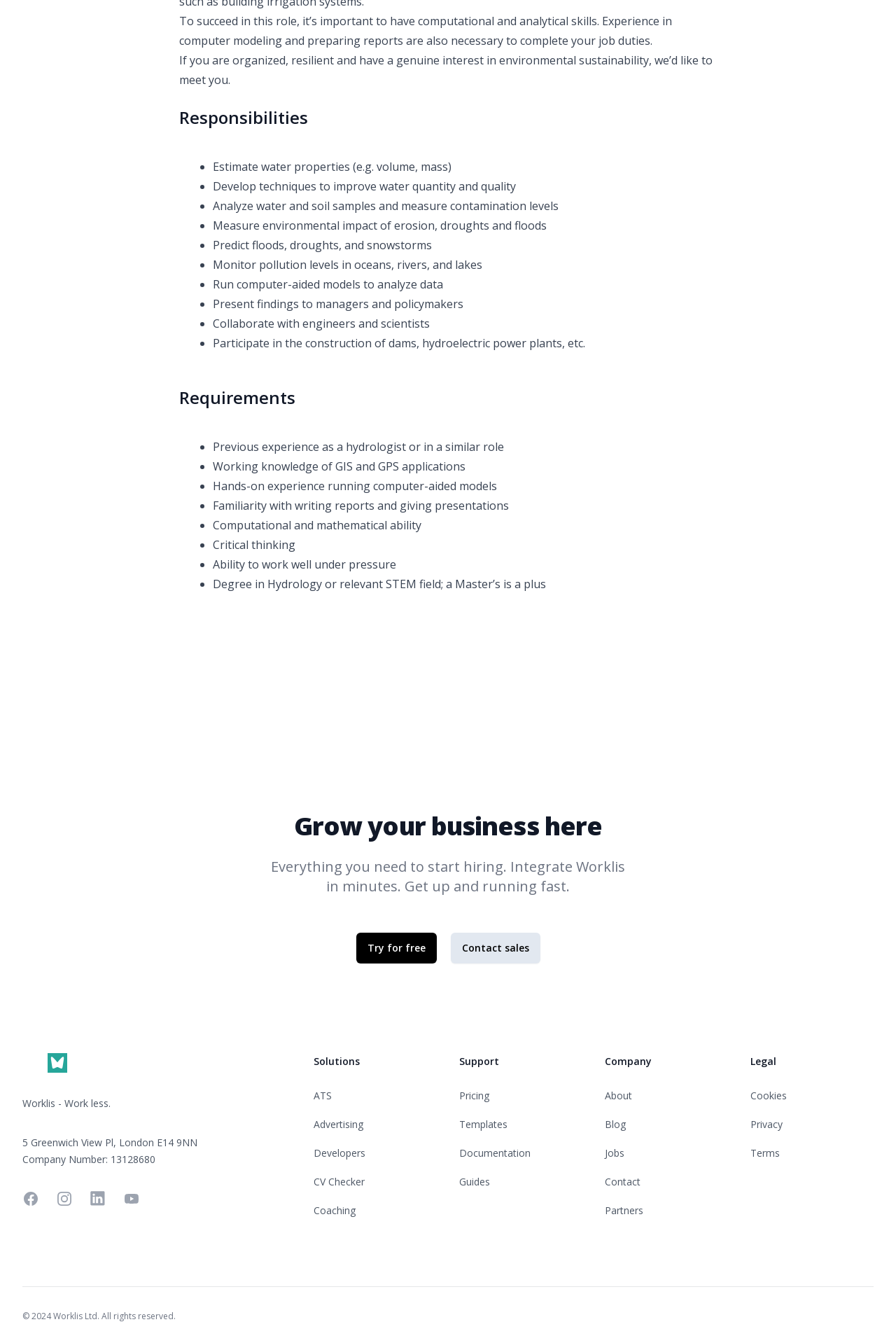What is the company name mentioned on this webpage?
Using the visual information from the image, give a one-word or short-phrase answer.

Worklis